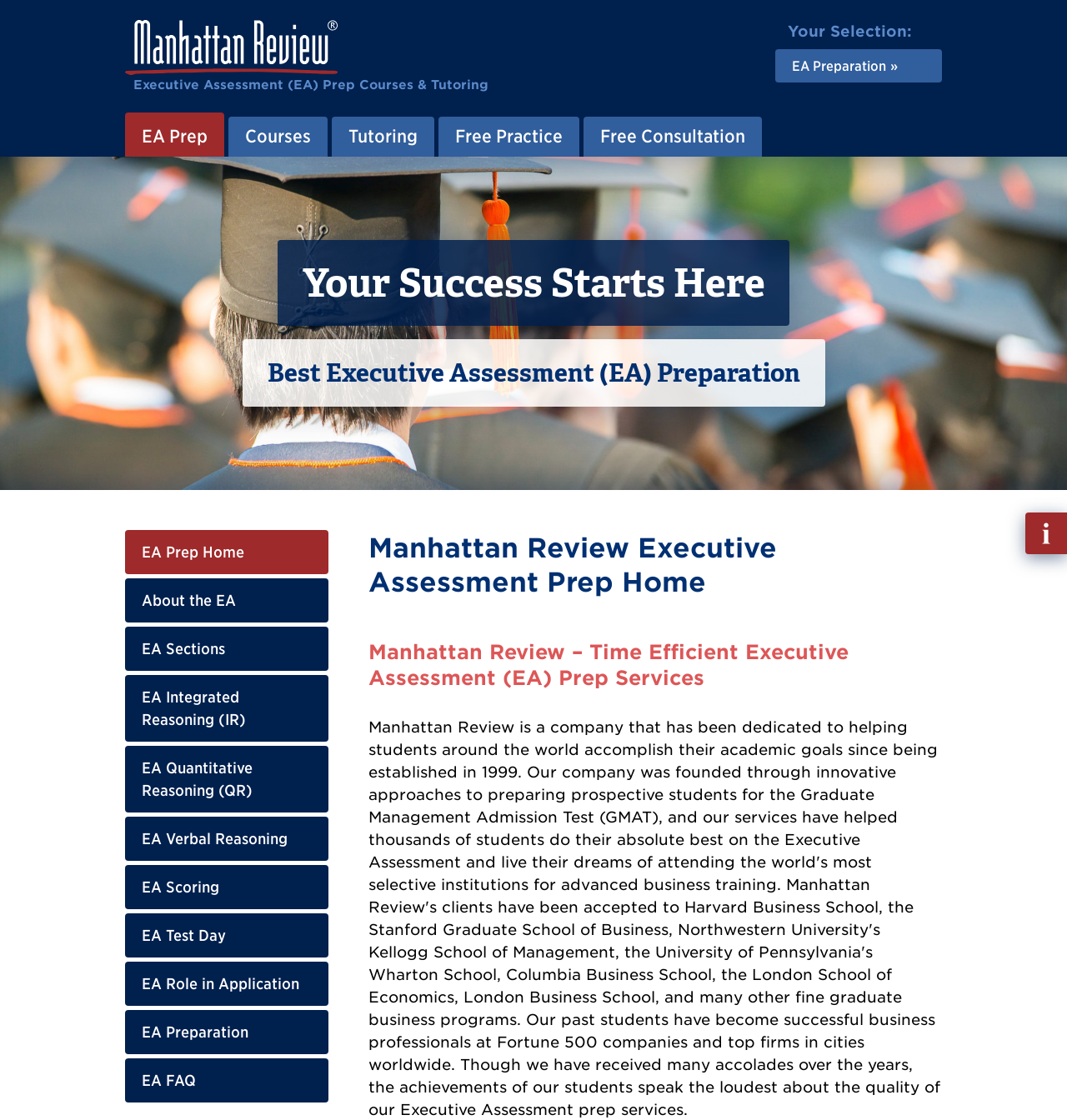Please indicate the bounding box coordinates for the clickable area to complete the following task: "Get a free consultation". The coordinates should be specified as four float numbers between 0 and 1, i.e., [left, top, right, bottom].

[0.547, 0.104, 0.714, 0.14]